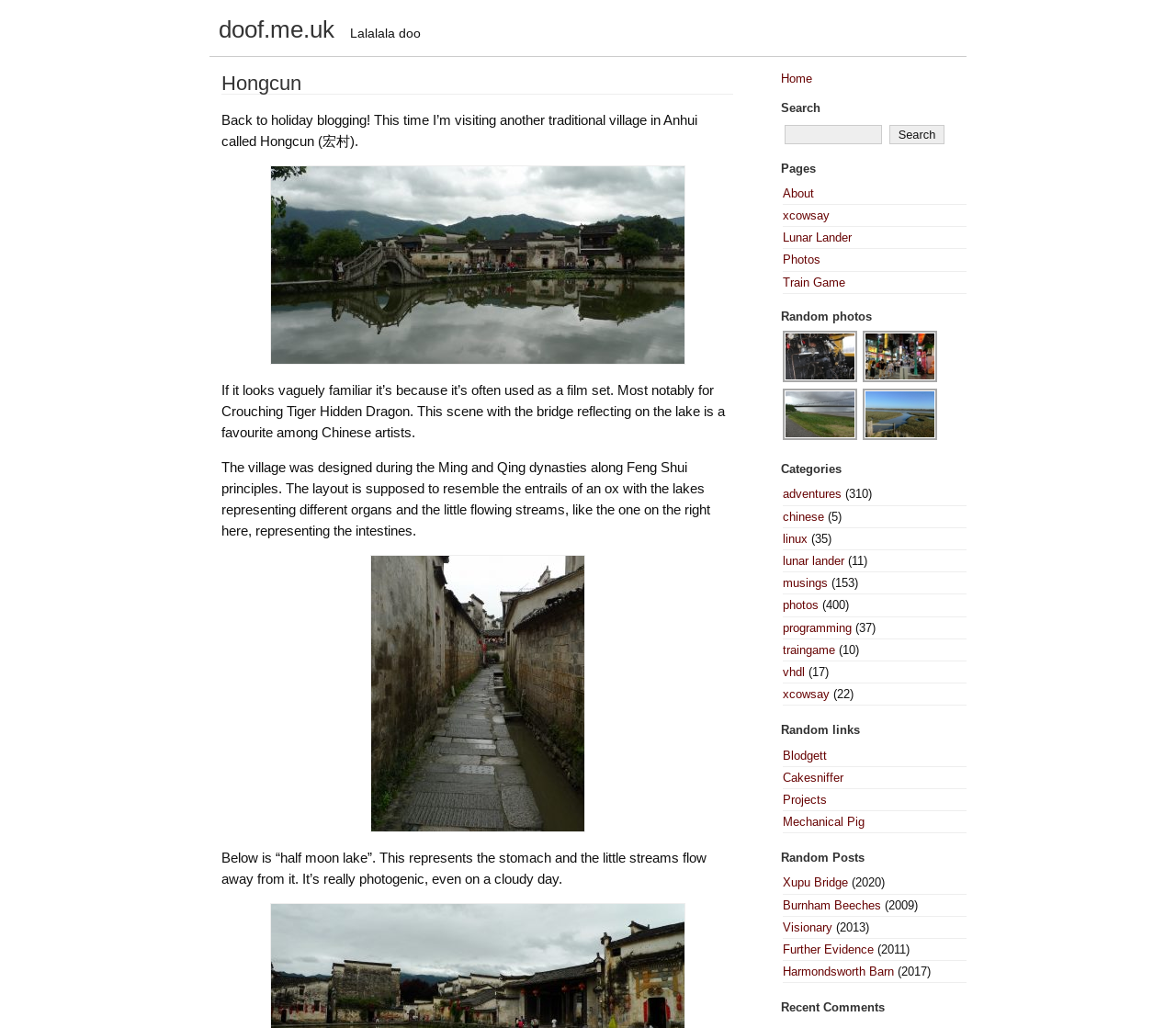Using the information in the image, could you please answer the following question in detail:
How many photos are there in the 'photos' category?

The webpage has a category called 'photos' which has 400 items, as indicated by the number in parentheses next to the category name.